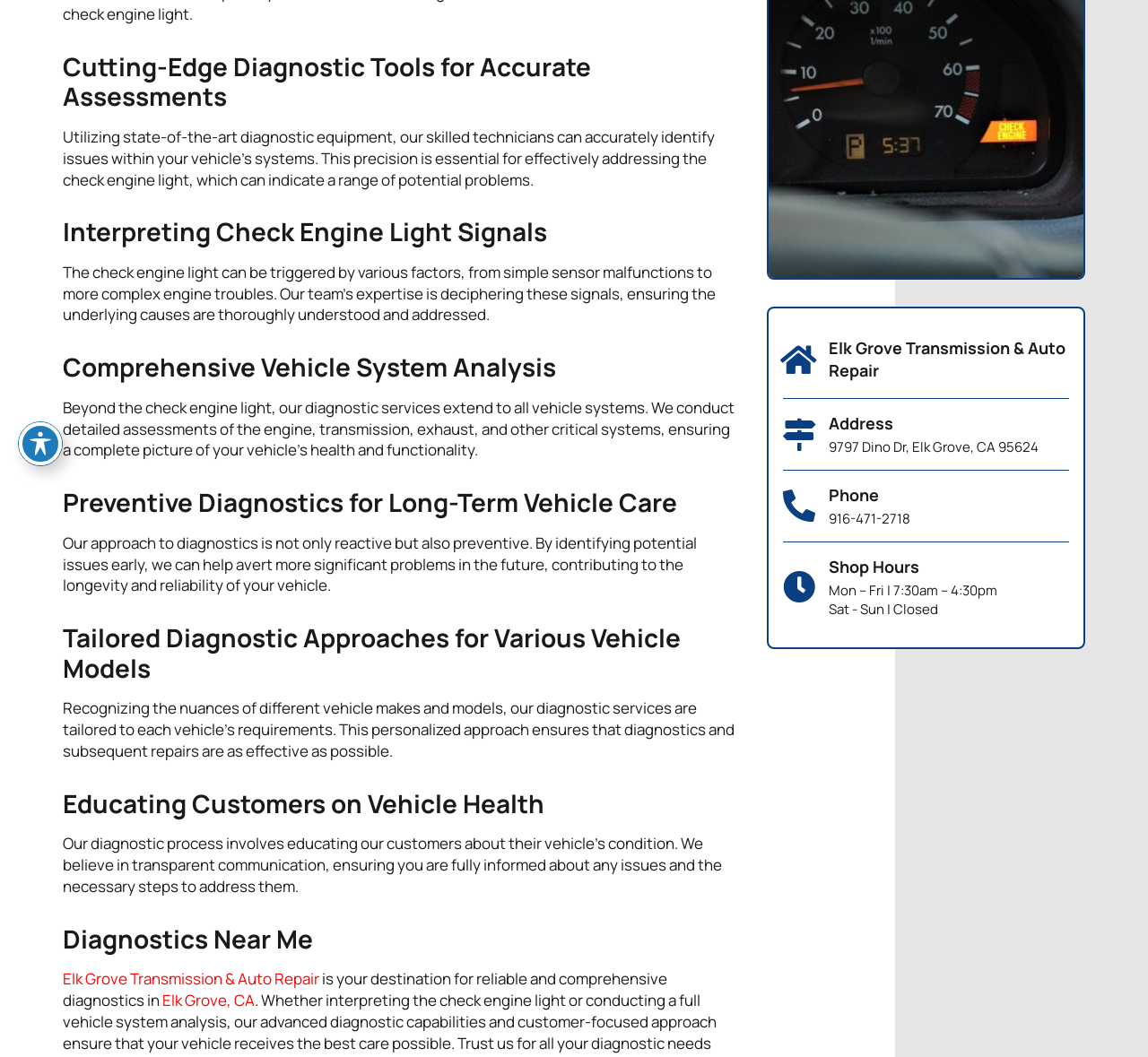Please provide the bounding box coordinate of the region that matches the element description: Elk Grove, CA. Coordinates should be in the format (top-left x, top-left y, bottom-right x, bottom-right y) and all values should be between 0 and 1.

[0.141, 0.937, 0.222, 0.956]